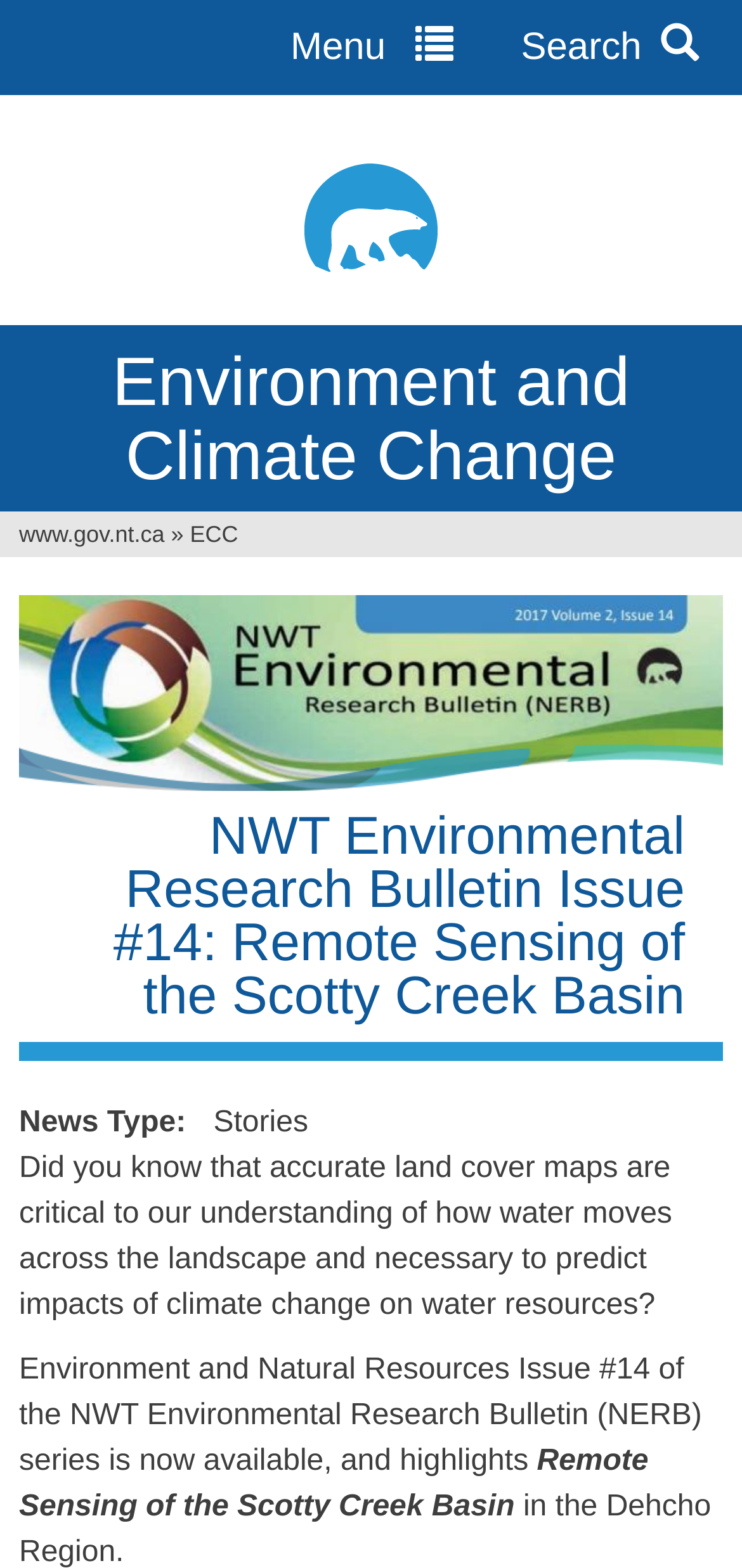Refer to the image and provide an in-depth answer to the question:
What is the name of the government?

I found the answer by looking at the logo image description, which says 'Logo of the Government of Northwest Territories'. This suggests that the government being referred to is the Government of Northwest Territories.